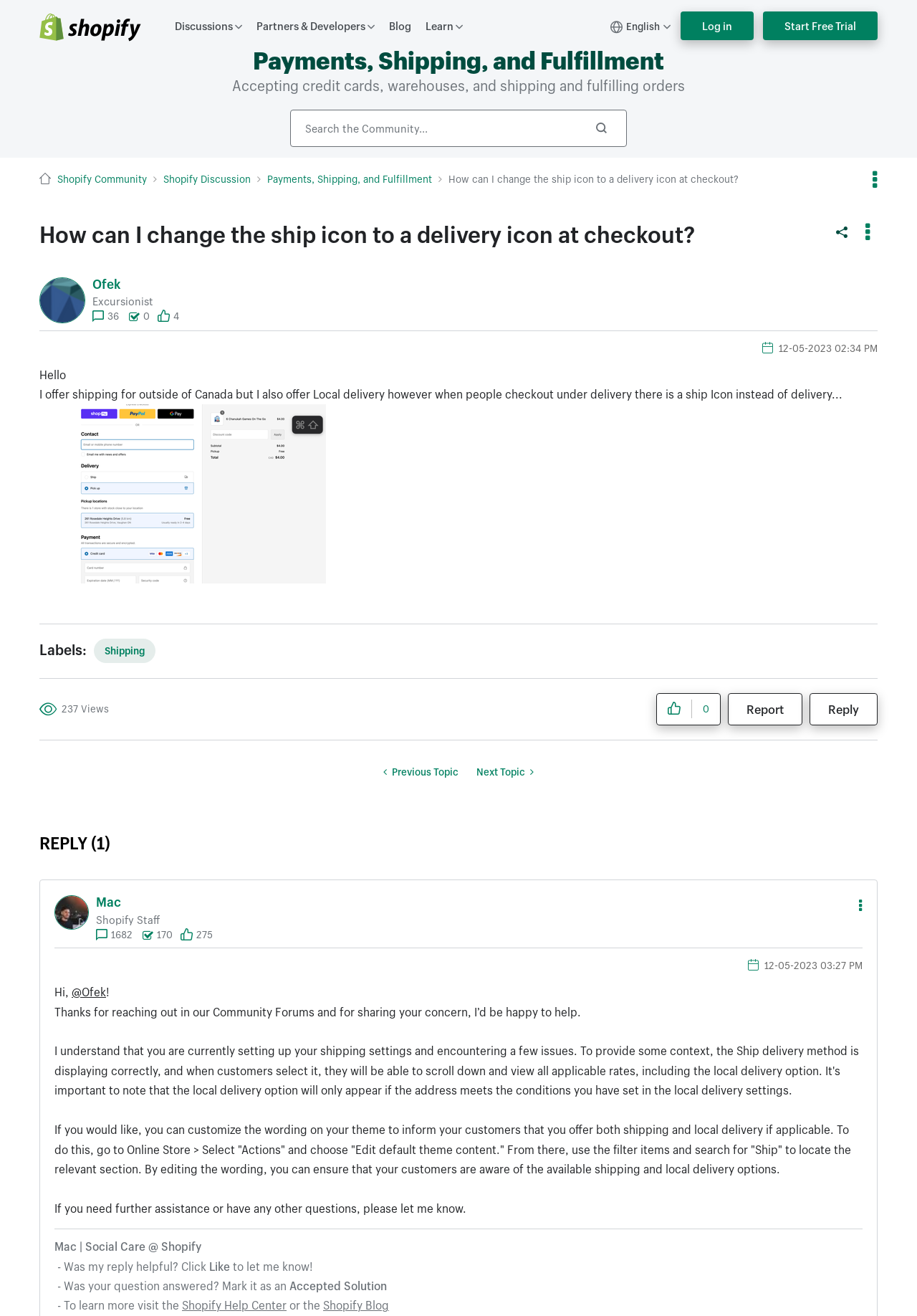Observe the image and answer the following question in detail: What is the suggested solution to the problem?

The suggested solution to the problem is to customize the theme content by going to Online Store > Actions > Edit default theme content, and then searching for 'Ship' to locate the relevant section and editing the wording to inform customers about the available shipping and local delivery options.